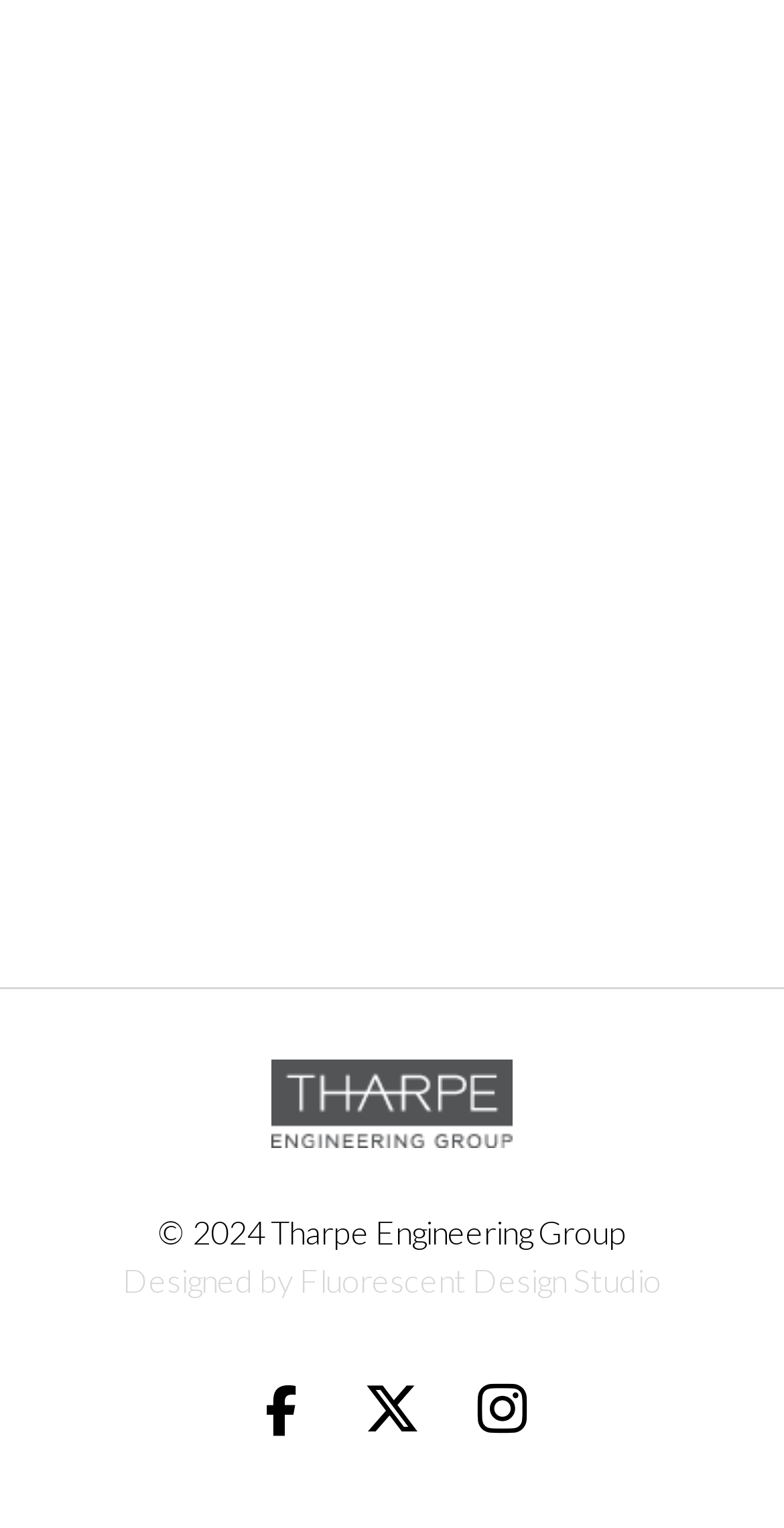Determine the bounding box for the HTML element described here: "Home". The coordinates should be given as [left, top, right, bottom] with each number being a float between 0 and 1.

None